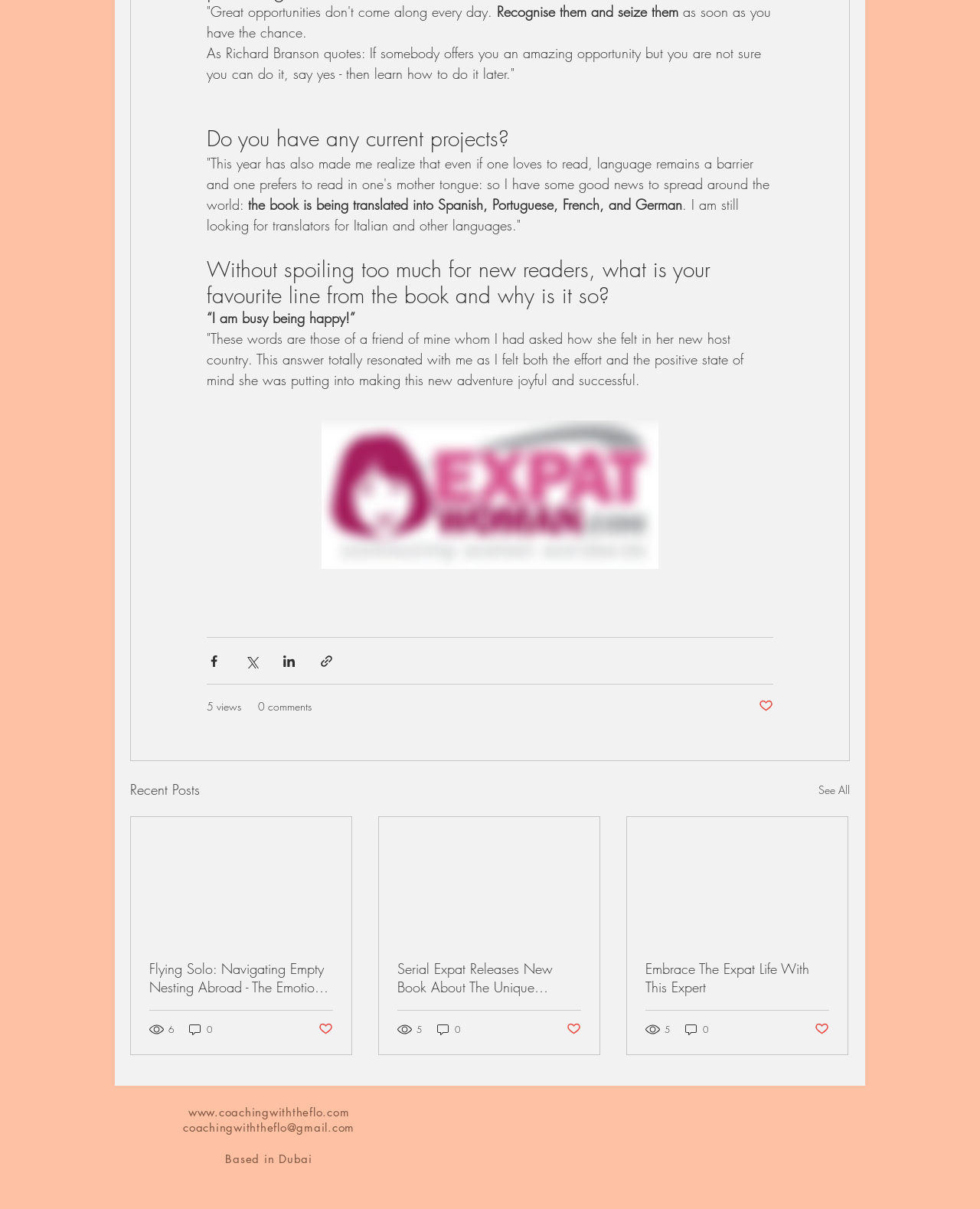Pinpoint the bounding box coordinates of the clickable element to carry out the following instruction: "Visit the website www.coachingwiththeflo.com."

[0.192, 0.914, 0.356, 0.926]